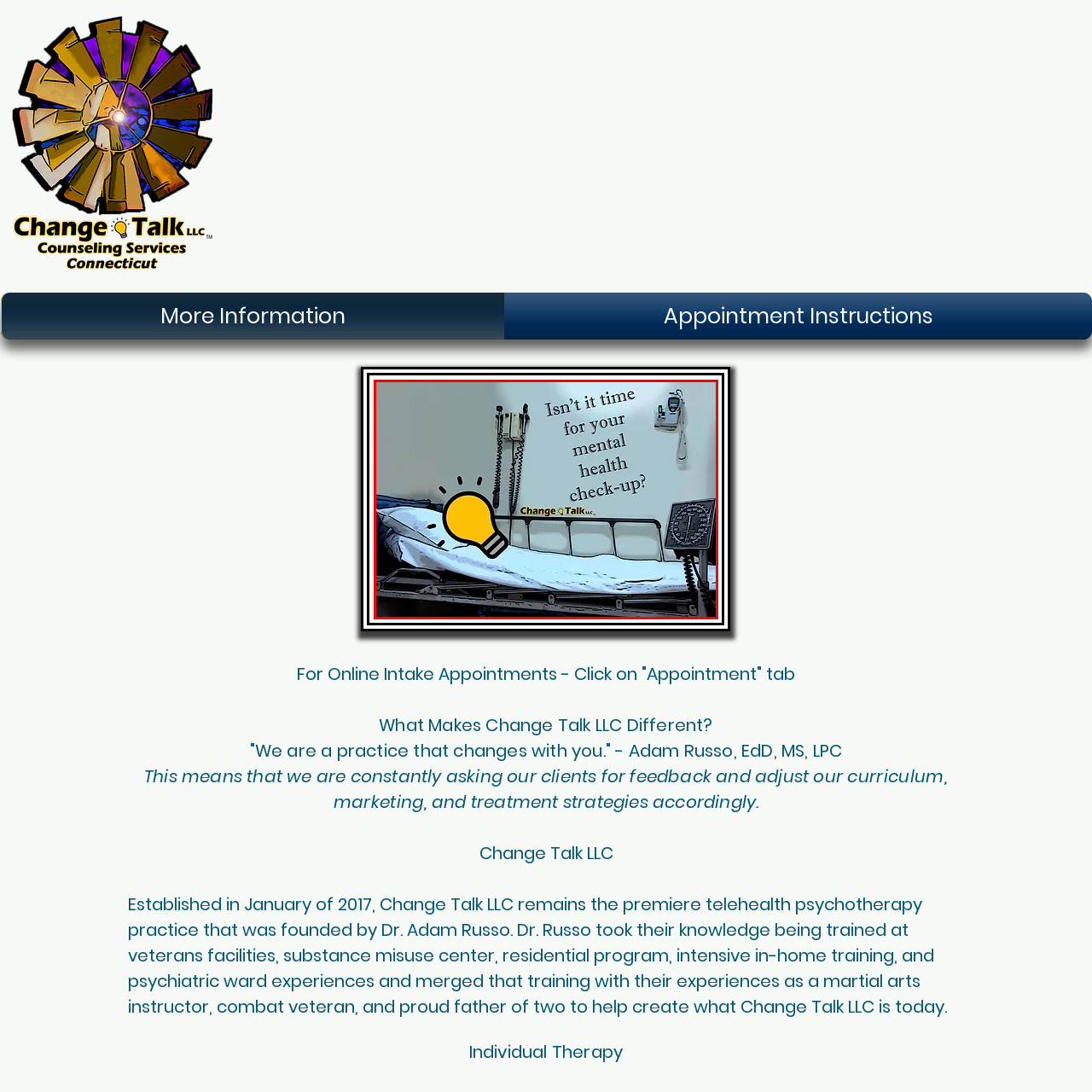What is the branding of the telehealth psychotherapy services?
Pay attention to the section of the image highlighted by the red bounding box and provide a comprehensive answer to the question.

The branding of 'Change Talk LLC' is integrated into the visual, highlighting its focus on telehealth psychotherapy services and encouraging individuals to consider their mental well-being.